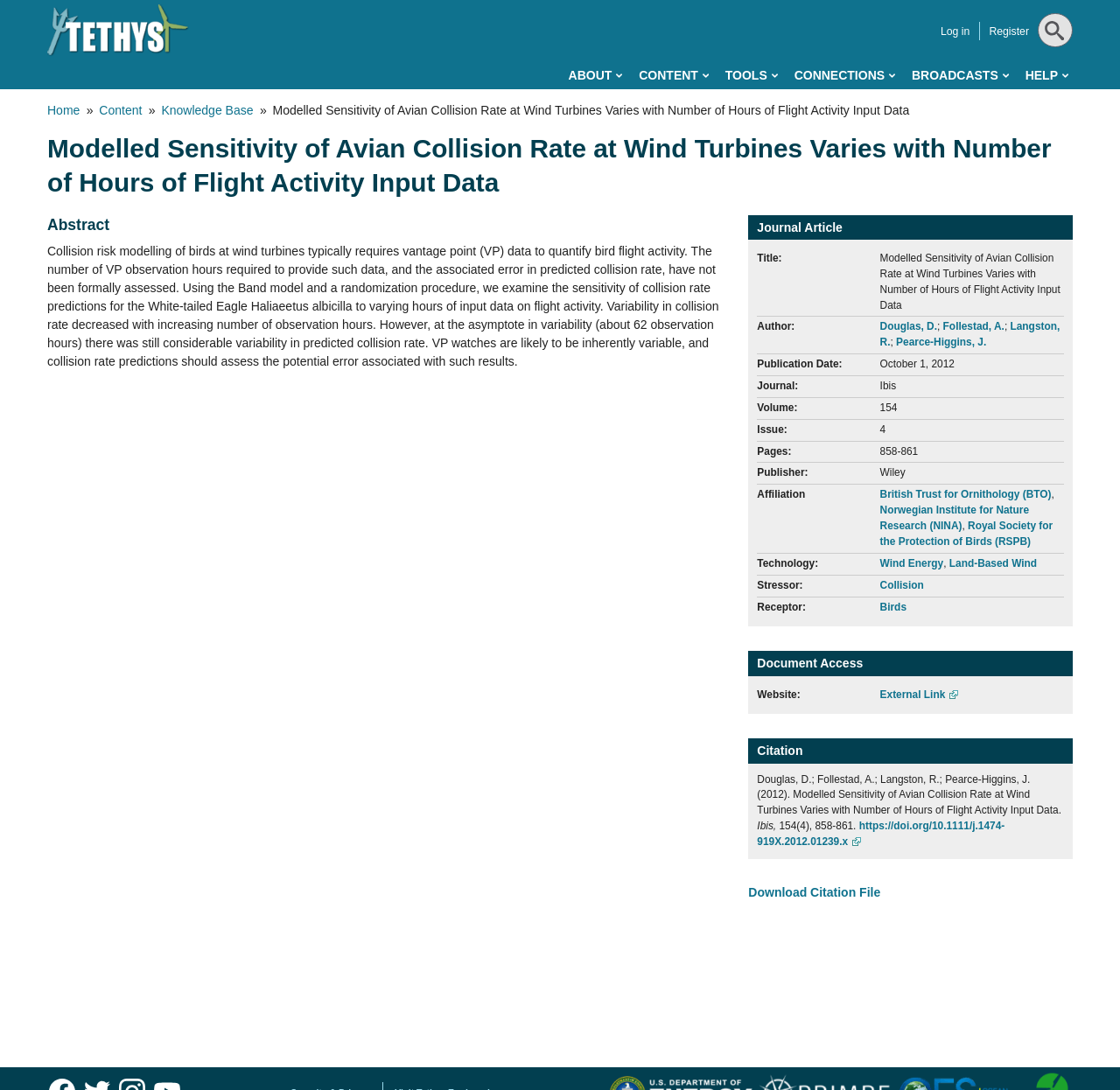Who are the authors of the article?
Please give a detailed and elaborate answer to the question based on the image.

I found the authors of the article by looking at the static text elements with the text 'Author:' and the corresponding links with the authors' names, which are located in the article metadata section.